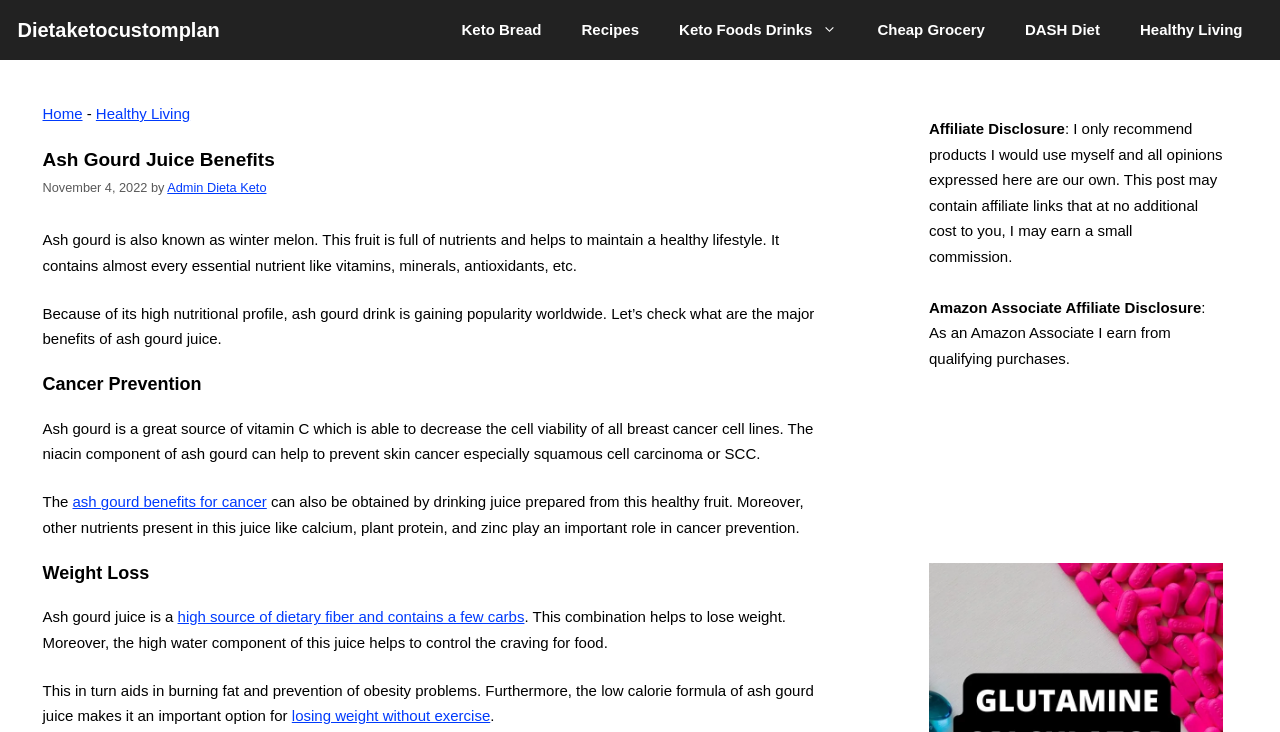Pinpoint the bounding box coordinates of the element you need to click to execute the following instruction: "Click on the 'Keto Bread' link". The bounding box should be represented by four float numbers between 0 and 1, in the format [left, top, right, bottom].

[0.345, 0.0, 0.439, 0.082]